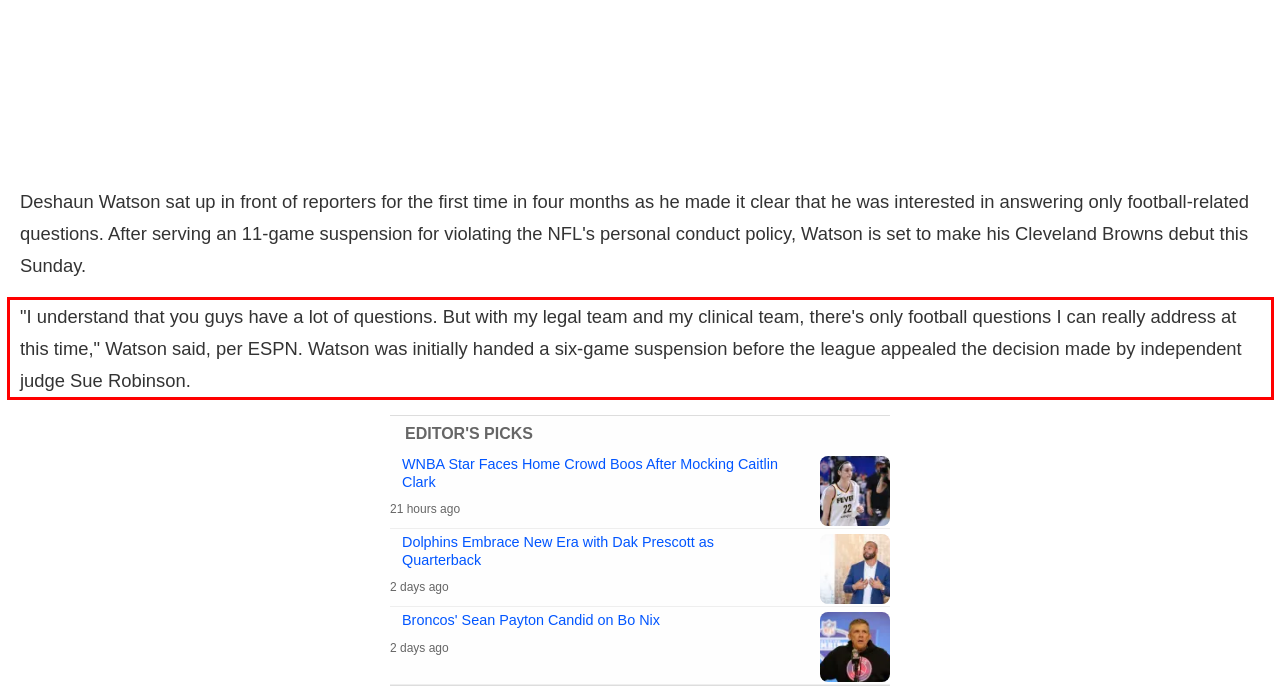You have a screenshot of a webpage with a red bounding box. Use OCR to generate the text contained within this red rectangle.

"I understand that you guys have a lot of questions. But with my legal team and my clinical team, there's only football questions I can really address at this time," Watson said, per ESPN. Watson was initially handed a six-game suspension before the league appealed the decision made by independent judge Sue Robinson.